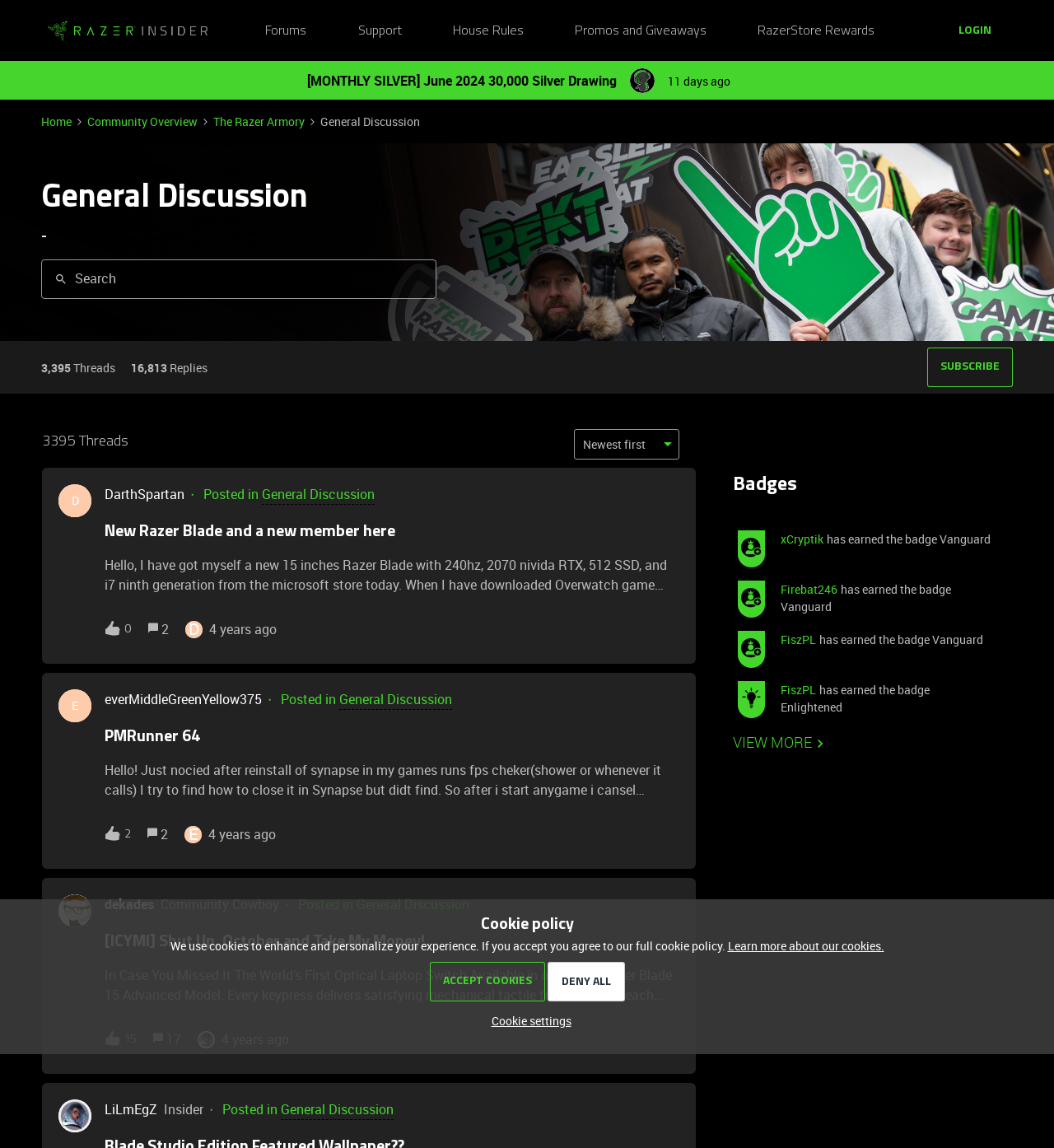What is the name of the user who posted 'New Razer Blade and a new member here'?
Give a single word or phrase answer based on the content of the image.

DarthSpartan